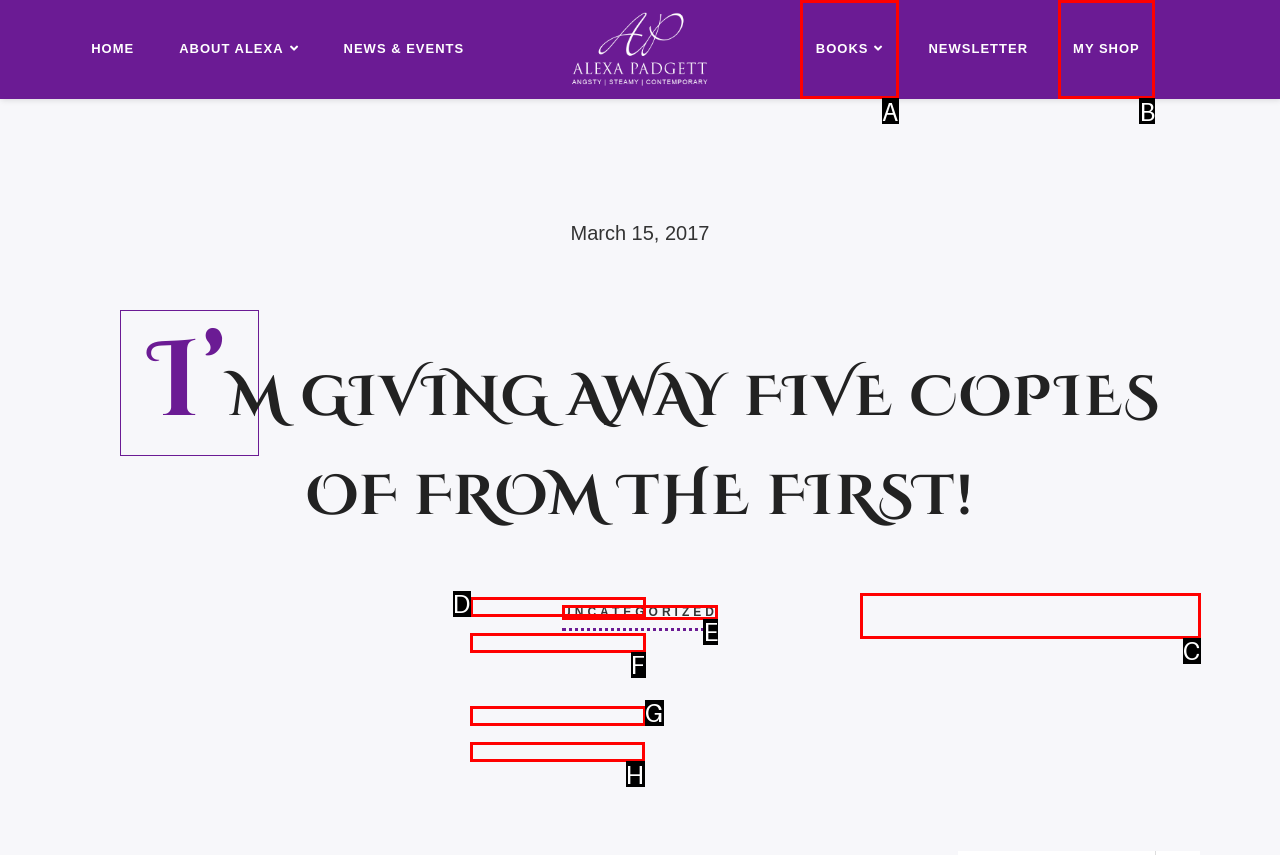Identify the matching UI element based on the description: parent_node: SEARCH name="s" placeholder="Search products…"
Reply with the letter from the available choices.

C